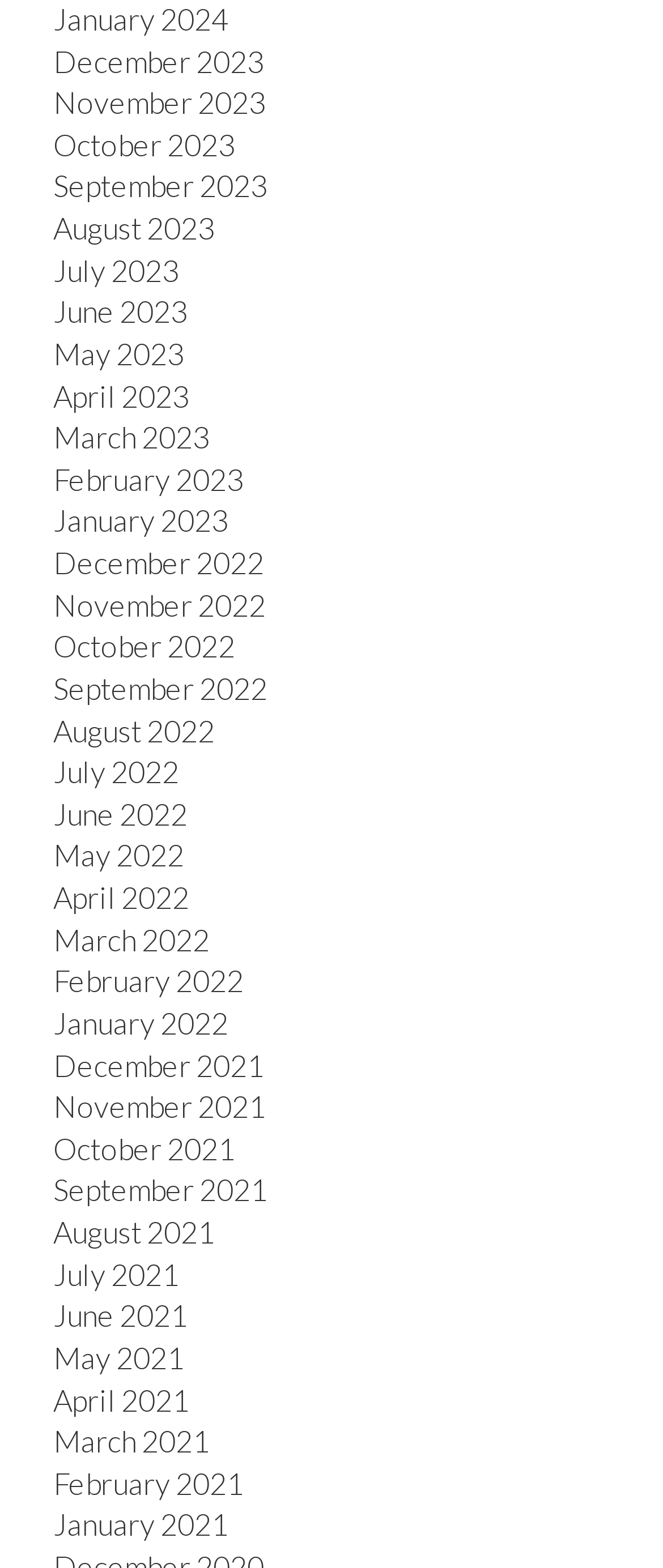Answer the following inquiry with a single word or phrase:
Are the links arranged in chronological order?

Yes